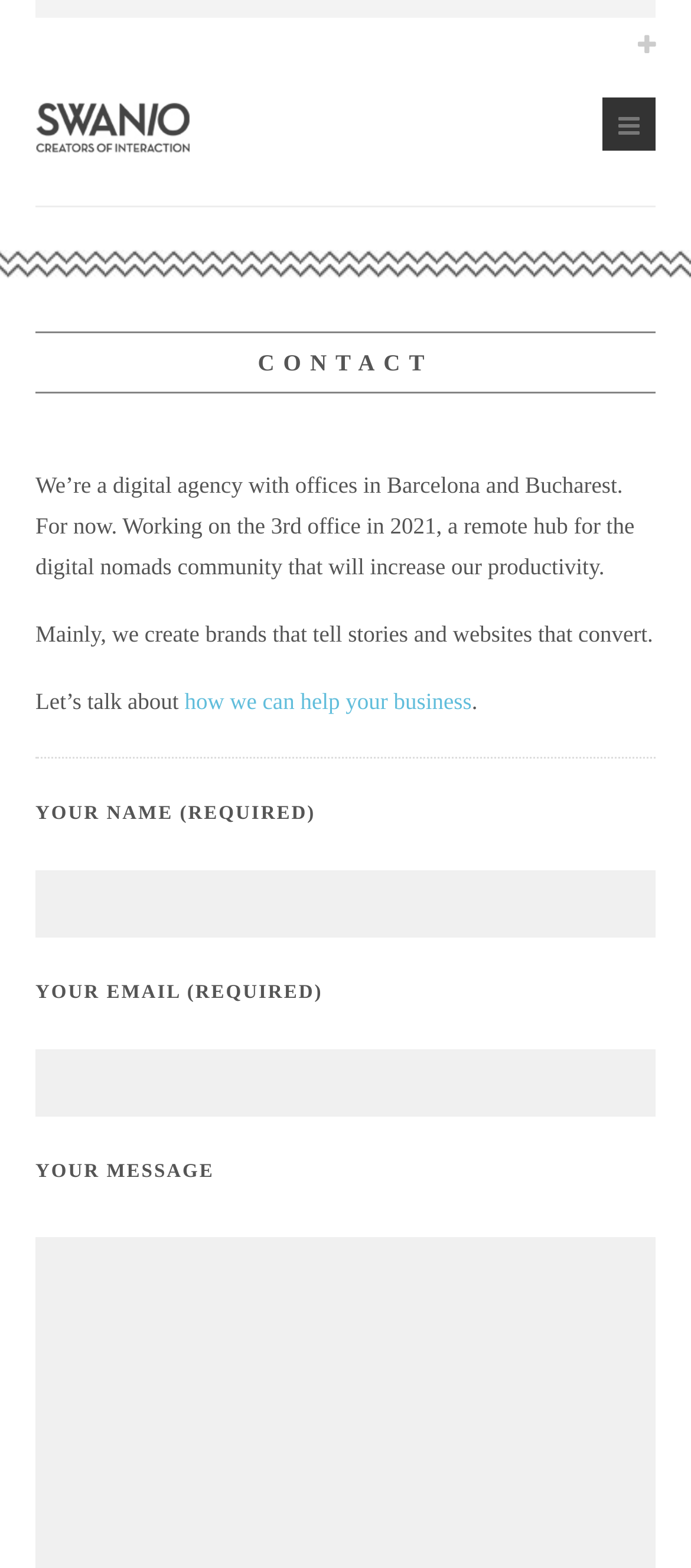What is required to fill in the contact form?
Give a comprehensive and detailed explanation for the question.

The contact form on the webpage has fields labeled 'YOUR NAME (REQUIRED)' and 'YOUR EMAIL (REQUIRED)', indicating that both name and email are required to fill in the form.